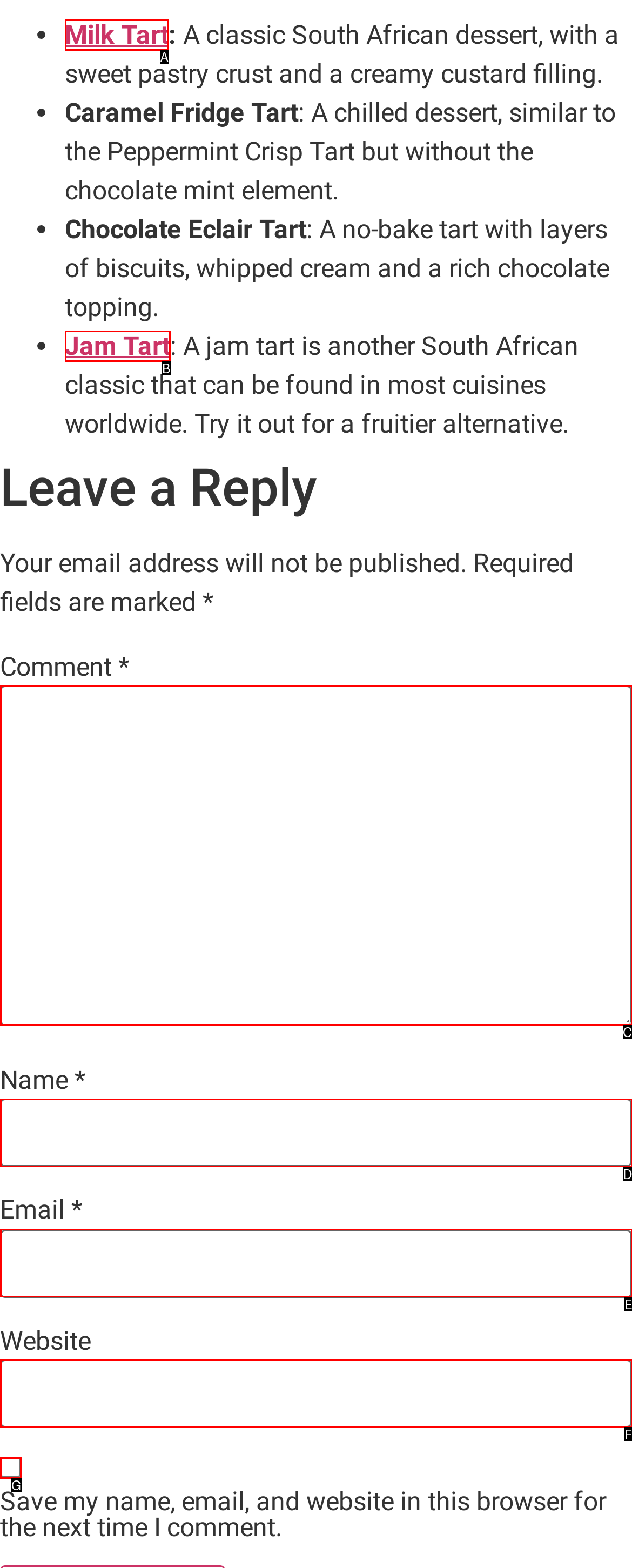Determine the HTML element that best matches this description: parent_node: Website name="url" from the given choices. Respond with the corresponding letter.

F